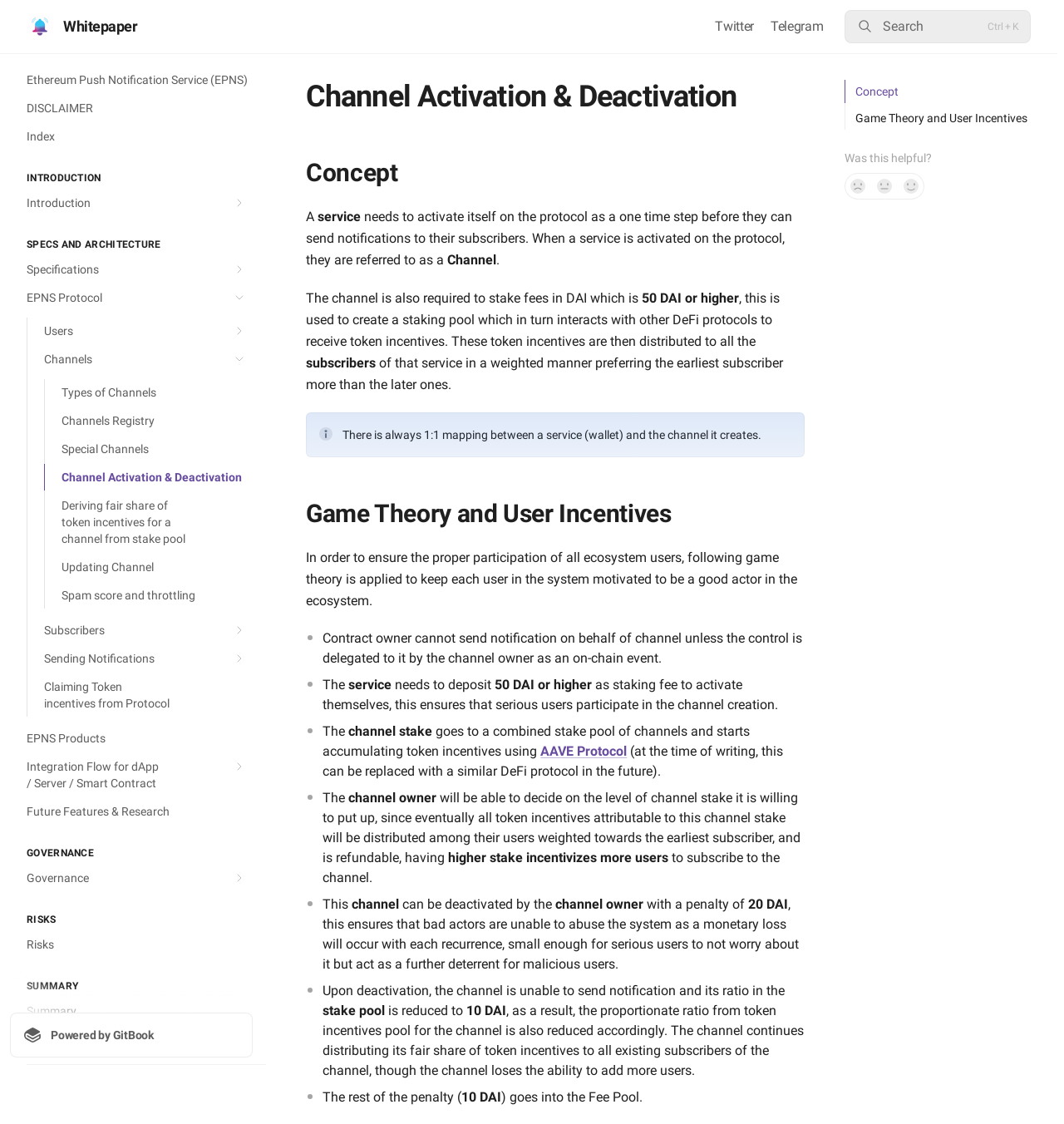Provide the bounding box coordinates, formatted as (top-left x, top-left y, bottom-right x, bottom-right y), with all values being floating point numbers between 0 and 1. Identify the bounding box of the UI element that matches the description: Ethereum Push Notification Service (EPNS)

[0.009, 0.059, 0.238, 0.083]